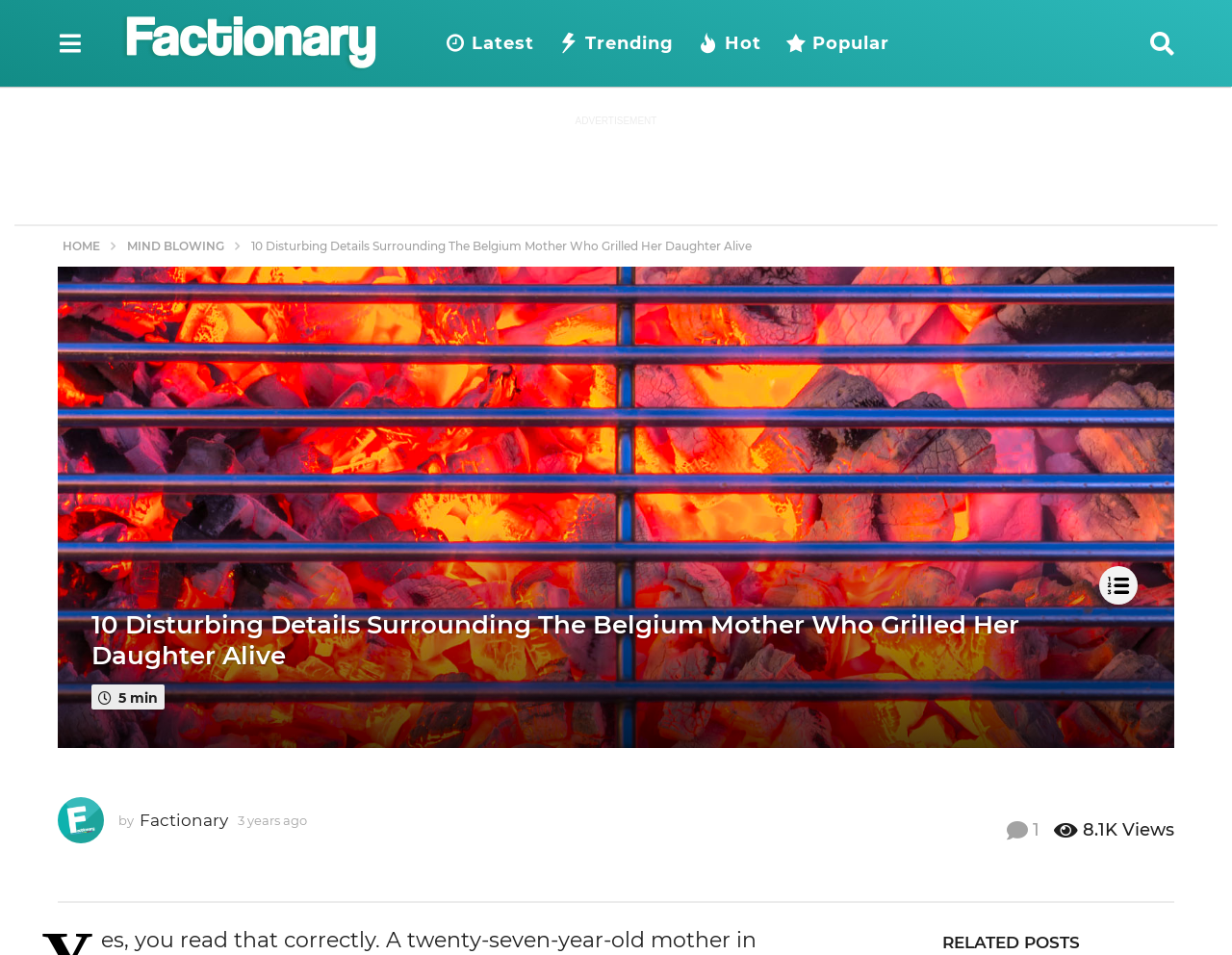Given the element description, predict the bounding box coordinates in the format (top-left x, top-left y, bottom-right x, bottom-right y). Make sure all values are between 0 and 1. Here is the element description: TNn

None